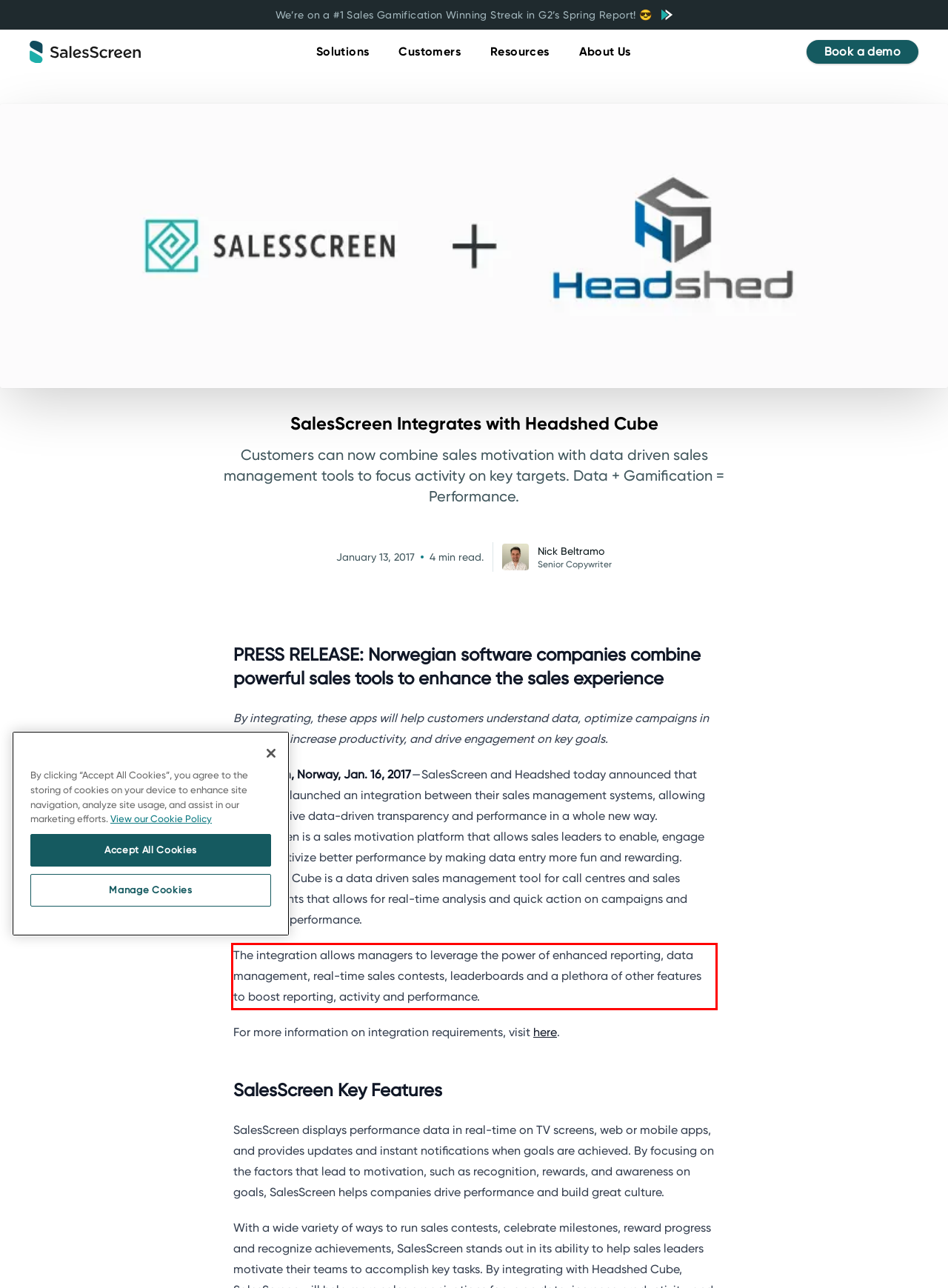Within the screenshot of a webpage, identify the red bounding box and perform OCR to capture the text content it contains.

The integration allows managers to leverage the power of enhanced reporting, data management, real-time sales contests, leaderboards and a plethora of other features to boost reporting, activity and performance.